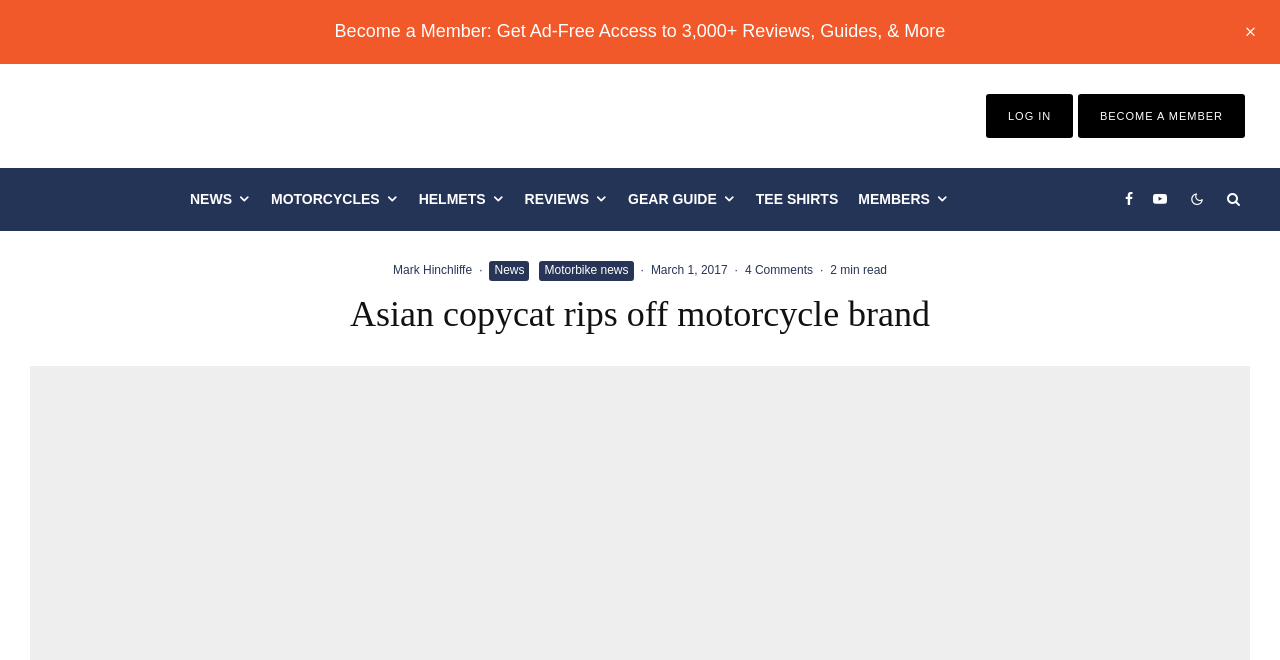Please identify the bounding box coordinates of the area I need to click to accomplish the following instruction: "Read news".

[0.141, 0.254, 0.204, 0.349]